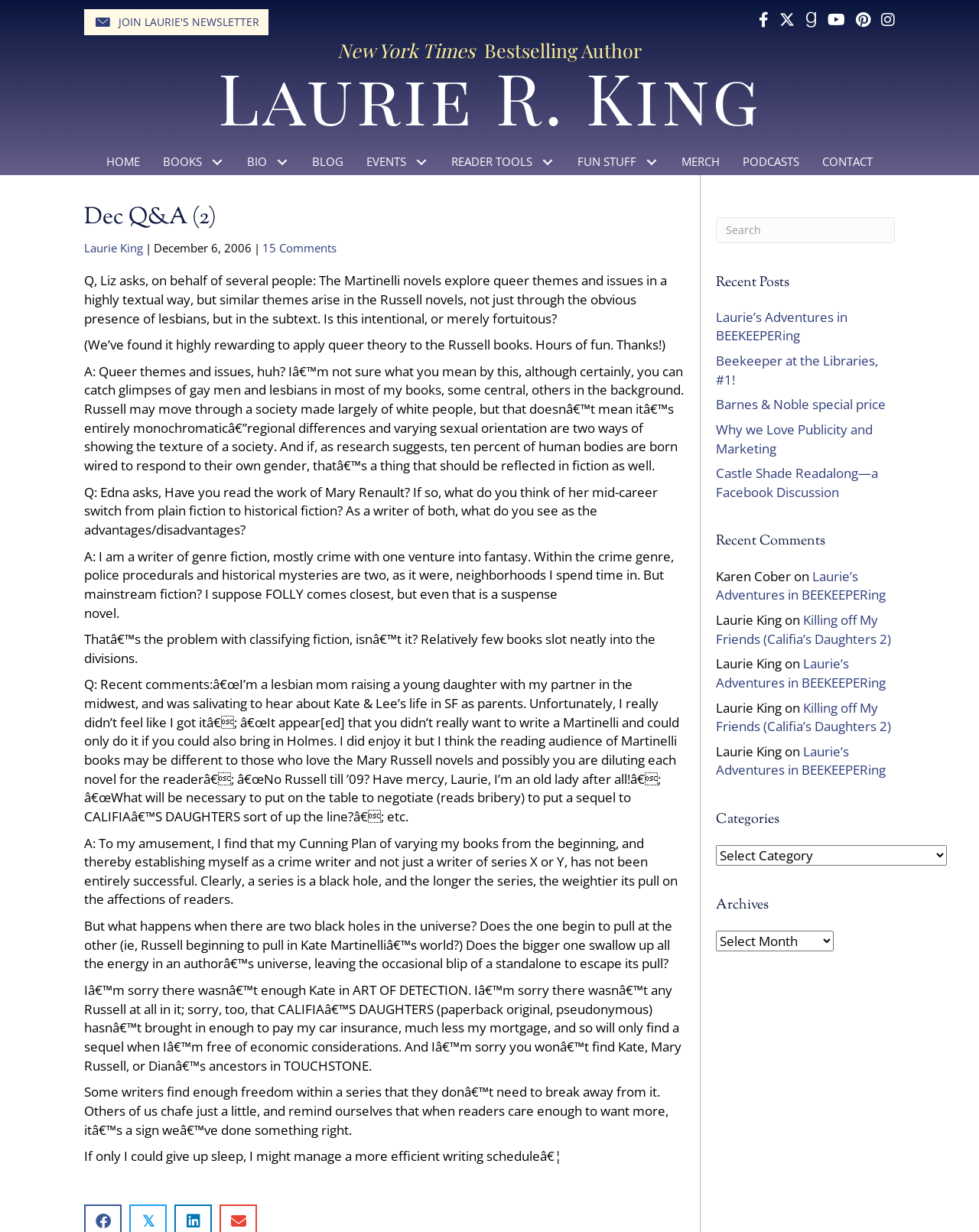Highlight the bounding box coordinates of the element you need to click to perform the following instruction: "Click the Museum Shop link."

None